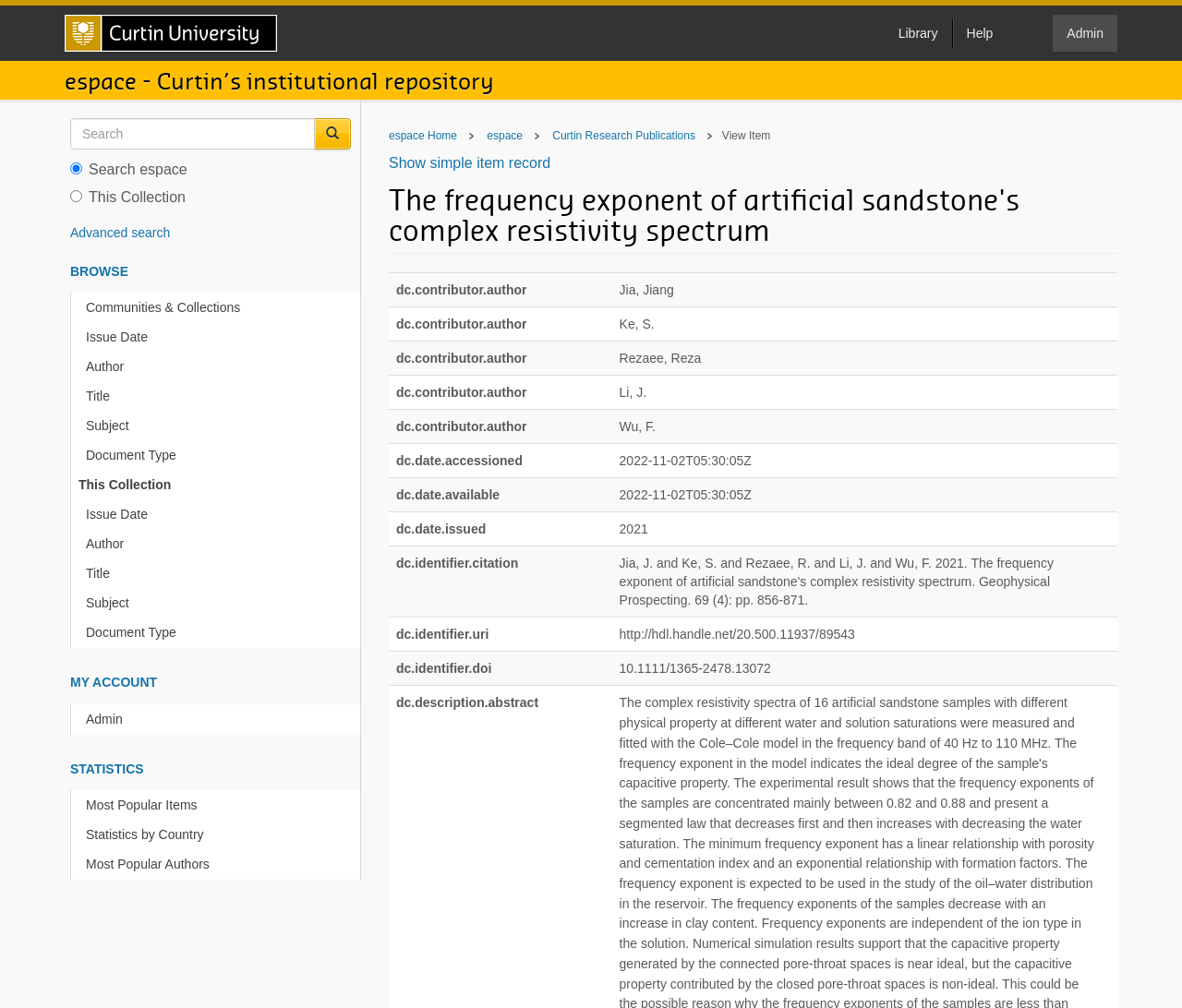Explain in detail what you observe on this webpage.

This webpage appears to be a repository page for a research article titled "The frequency exponent of artificial sandstone's complex resistivity spectrum" from Curtin University's institutional repository, espace. 

At the top of the page, there is a Curtin University logo and a link to the university's homepage. To the right of the logo, there are links to the library, help, and admin sections. Below these links, there is a navigation menu with links to espace Home, espace, Curtin Research Publications, and a "View Item" button.

The main content of the page is divided into two sections. The left section contains a search bar with a "Go" button and two radio buttons for searching espace or the current collection. Below the search bar, there are links to browse communities and collections, issue date, author, title, subject, and document type.

The right section of the page displays the article's metadata, including the title, authors, and publication details. The authors listed are Jia, Jiang, Ke, S., Rezaee, Reza, Li, J., and Wu, F. The publication details include the journal title, volume, issue, and page numbers, as well as the DOI and a link to the article's URI.

At the bottom of the page, there are additional links to the admin section and a "MY ACCOUNT" section with a link to the admin section.